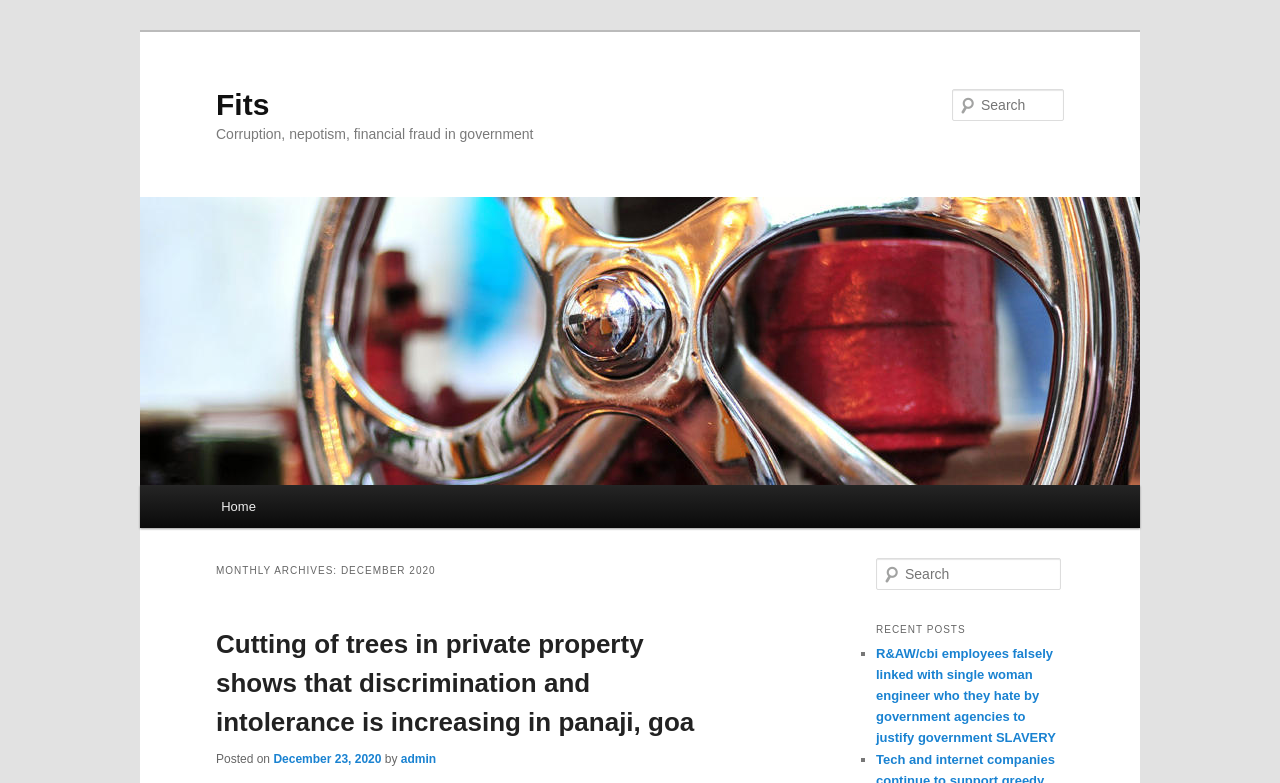Please identify the bounding box coordinates of the element I need to click to follow this instruction: "Go to Fits page".

[0.169, 0.112, 0.21, 0.154]